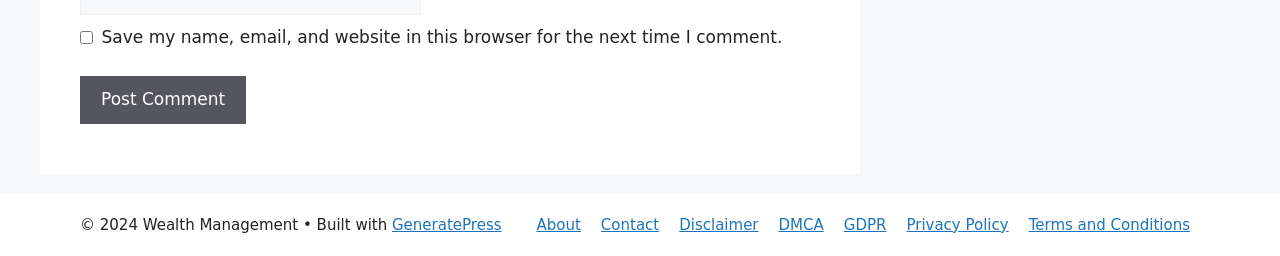Identify the bounding box coordinates of the element that should be clicked to fulfill this task: "Read the Disclaimer". The coordinates should be provided as four float numbers between 0 and 1, i.e., [left, top, right, bottom].

[0.531, 0.842, 0.593, 0.913]